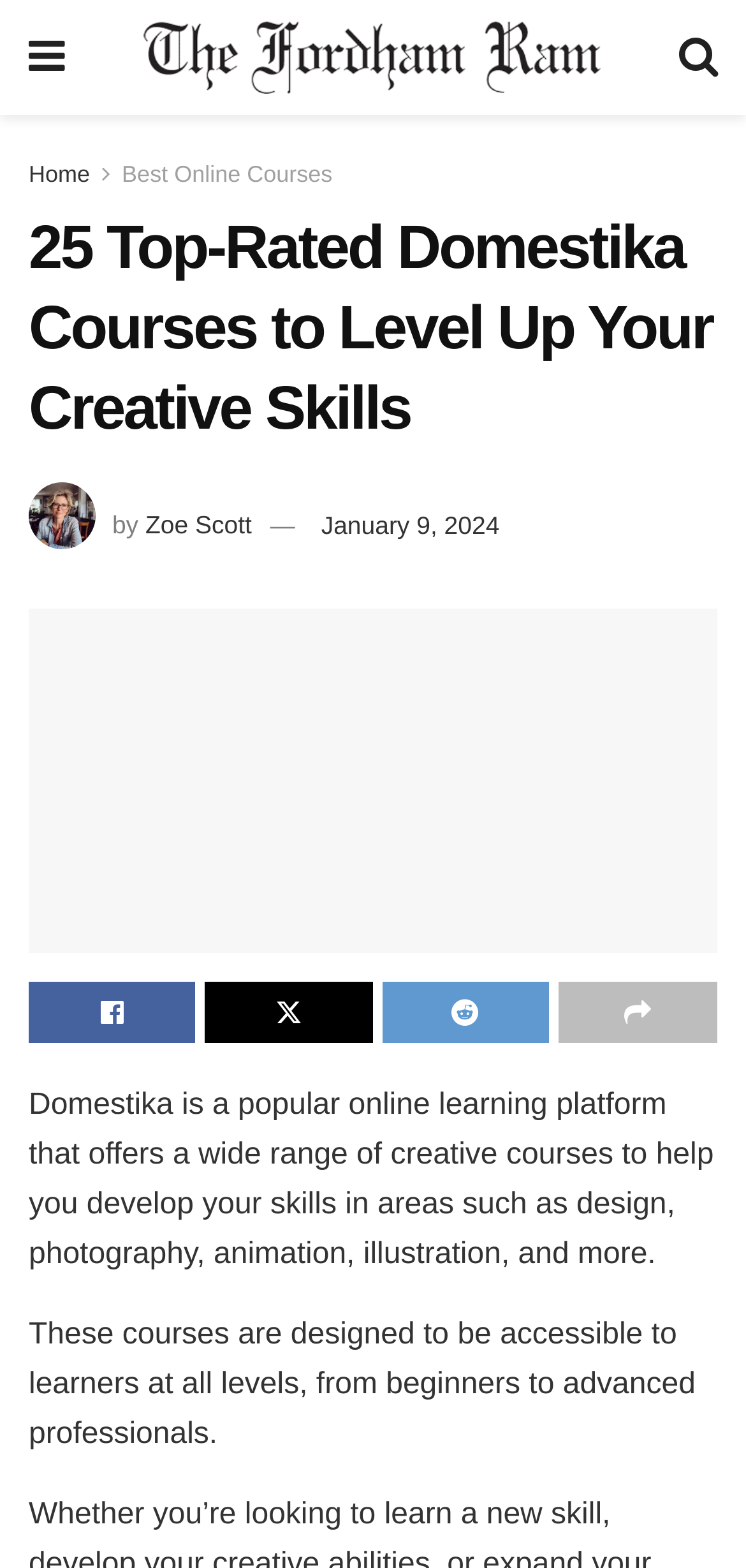Please provide a comprehensive answer to the question below using the information from the image: What type of skills can be developed on Domestika?

I found the answer by reading the text on the webpage, specifically the sentence 'Domestika is a popular online learning platform that offers a wide range of creative courses to help you develop your skills in areas such as design, photography, animation, illustration, and more.'